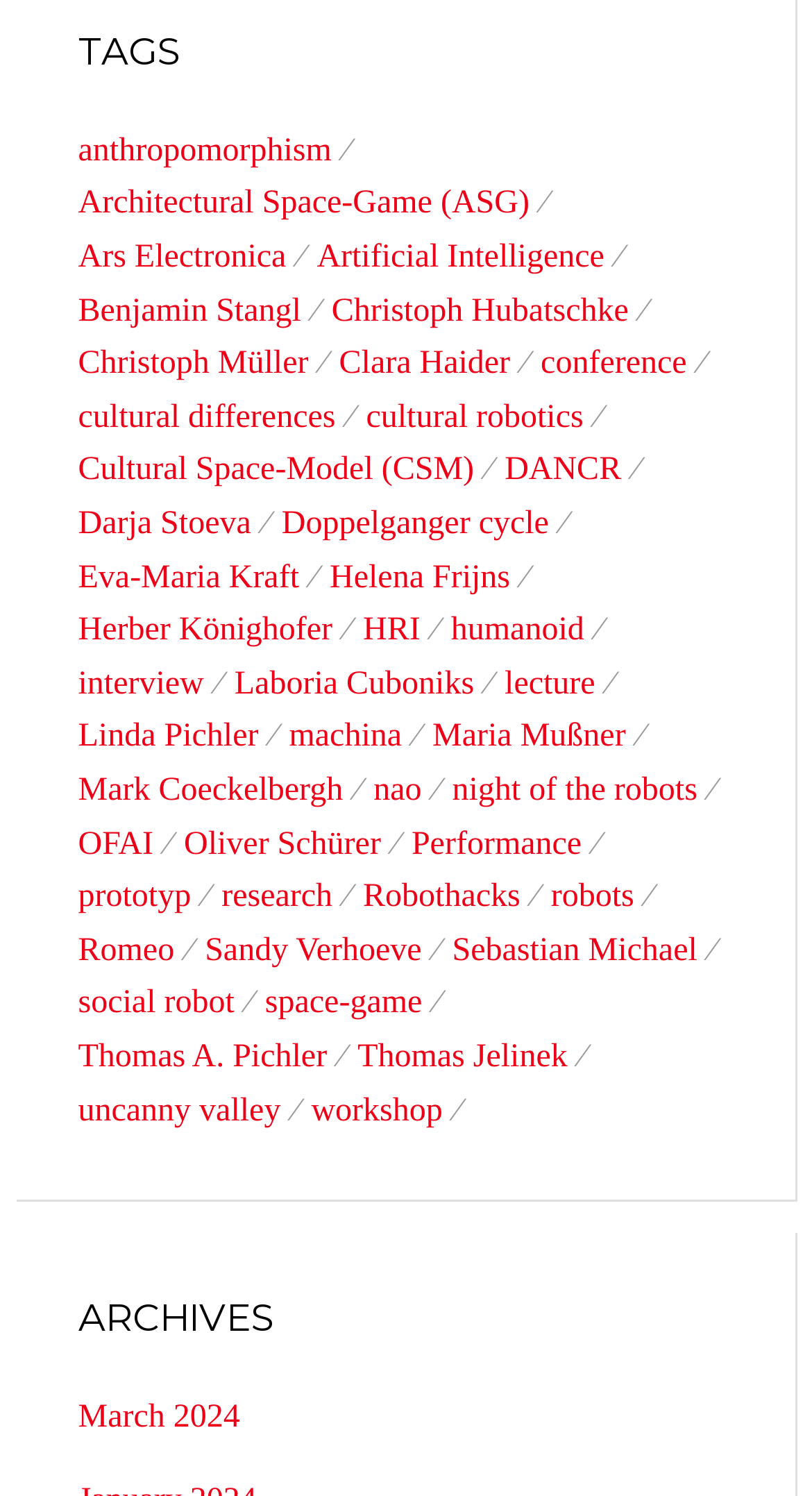Please provide the bounding box coordinates for the element that needs to be clicked to perform the instruction: "view the 'Architectural Space-Game' items". The coordinates must consist of four float numbers between 0 and 1, formatted as [left, top, right, bottom].

[0.096, 0.119, 0.69, 0.155]